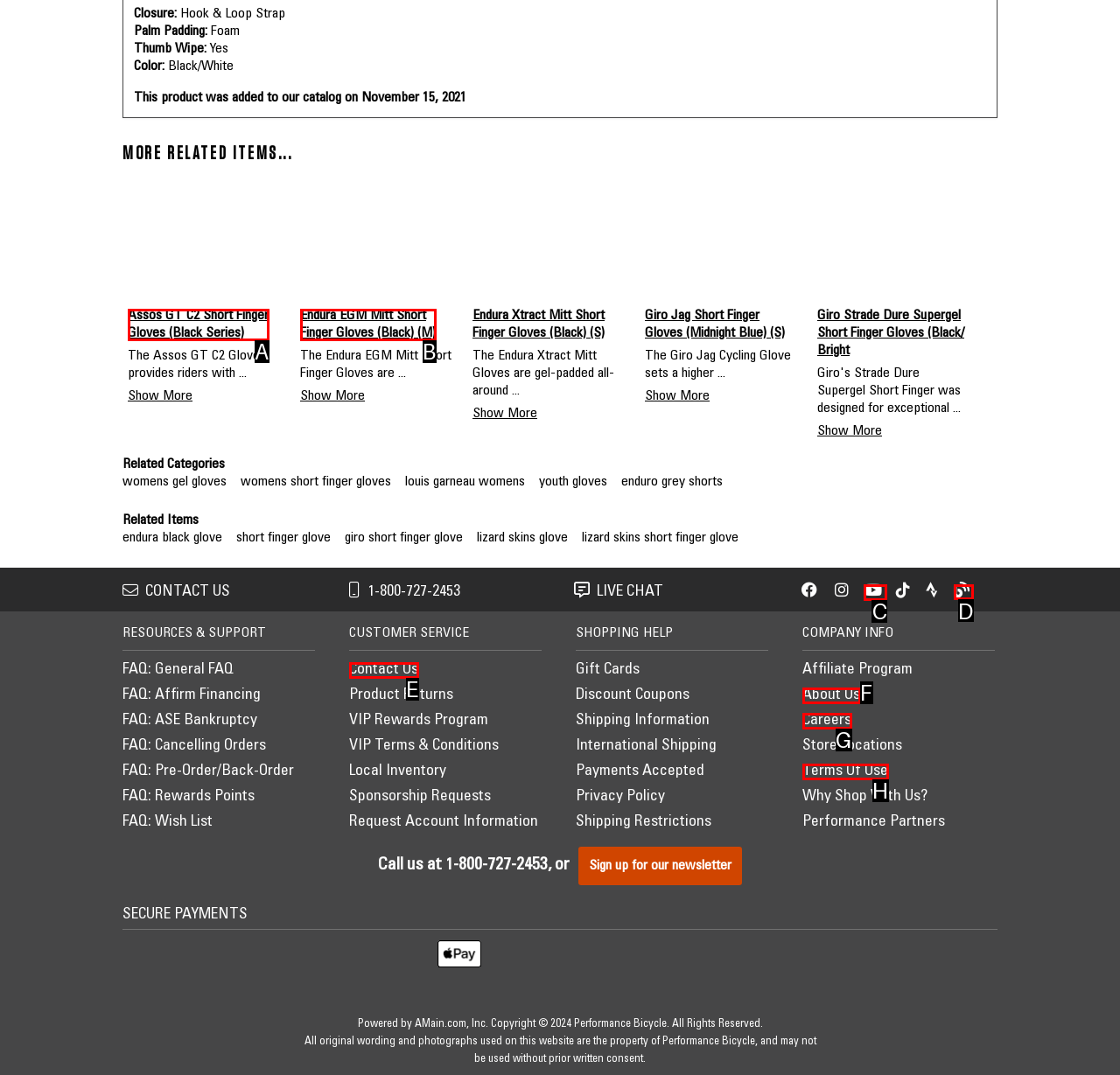Decide which UI element to click to accomplish the task: Read the blog
Respond with the corresponding option letter.

D